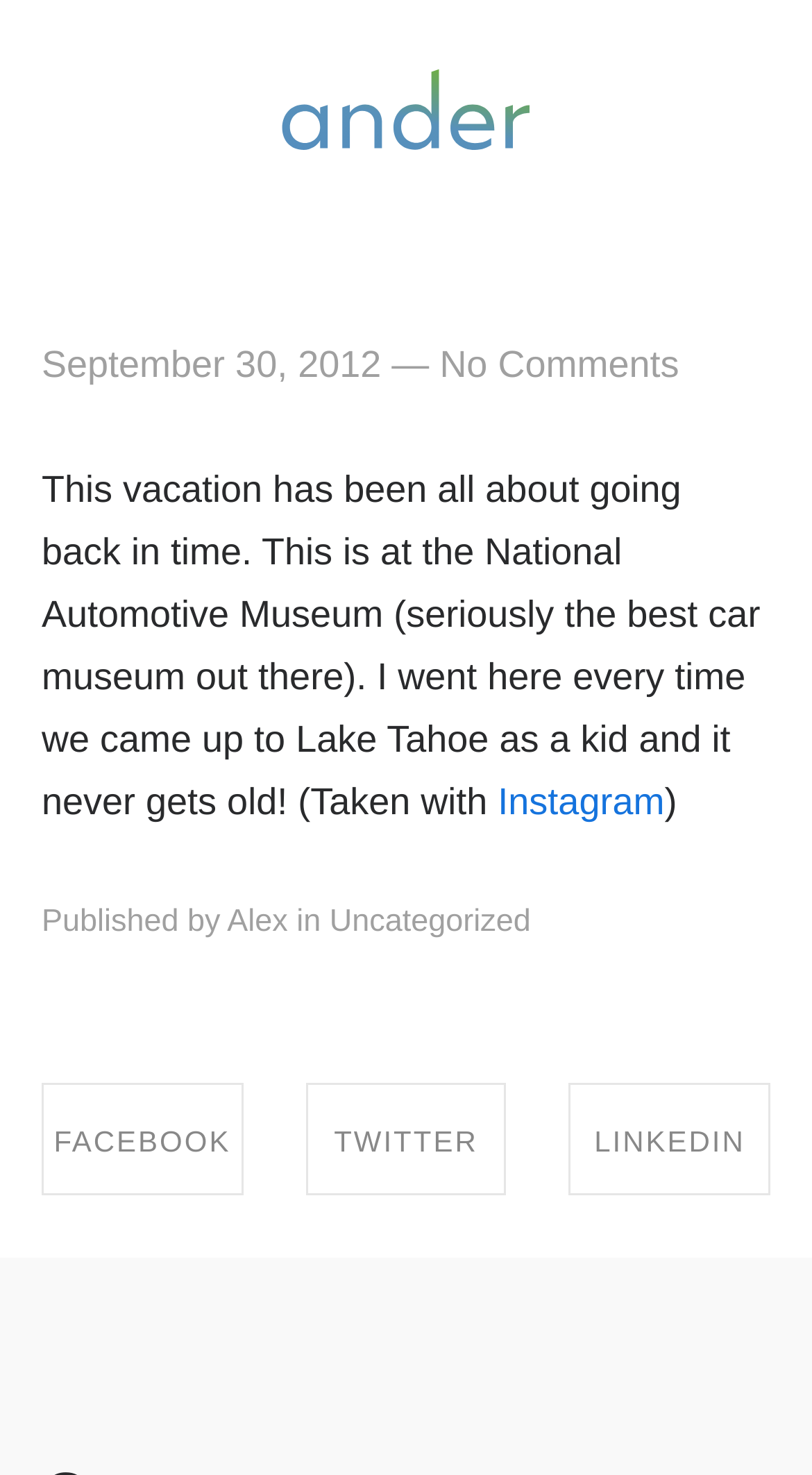Can you find the bounding box coordinates for the element to click on to achieve the instruction: "view a blog post"?

[0.051, 0.233, 0.47, 0.261]